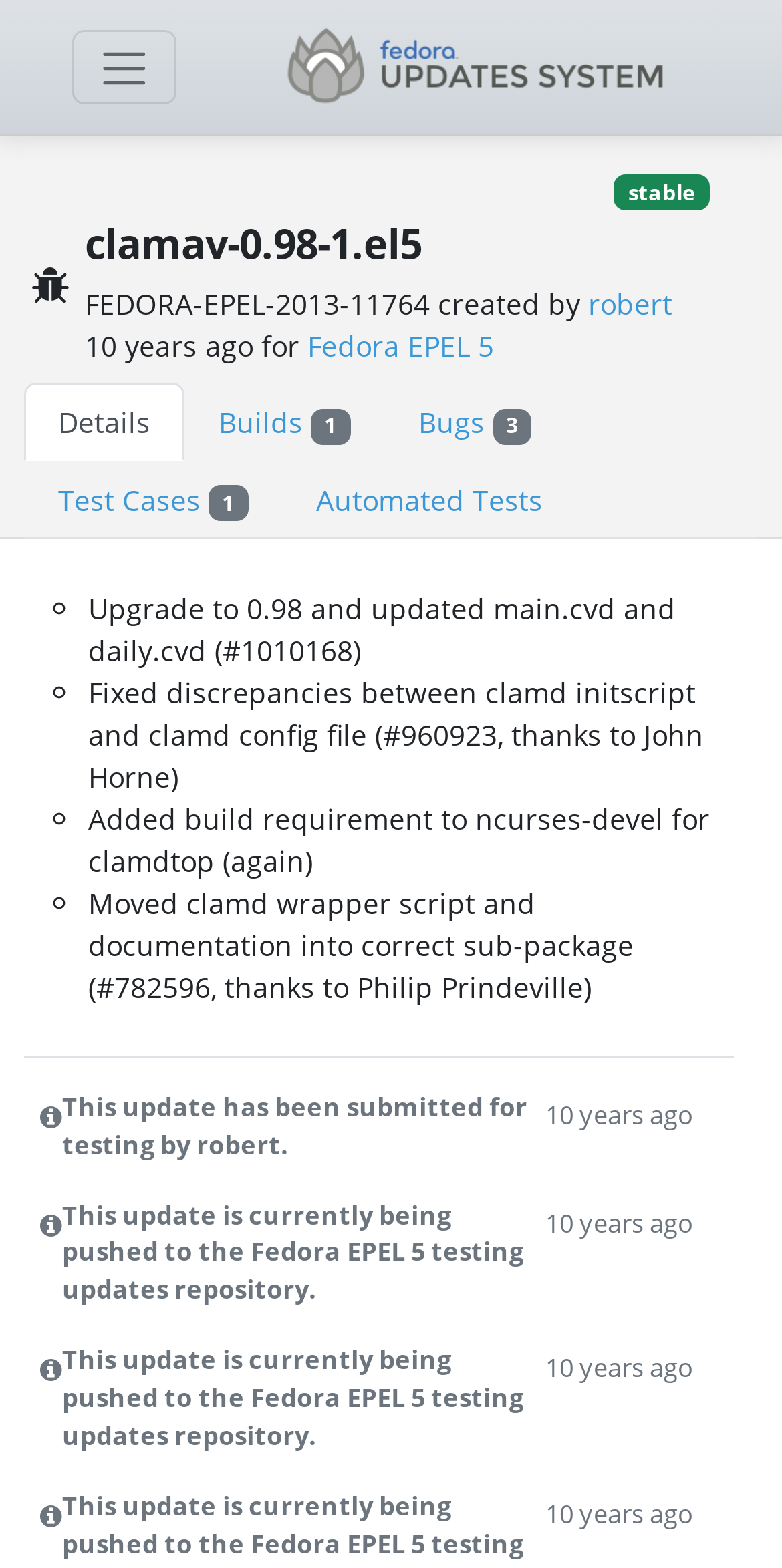Describe every aspect of the webpage in a detailed manner.

The webpage is about a bugfix update for clamav in the Fedora Updates System. At the top left, there is a button to toggle navigation. Next to it, there is a link to the Fedora Update System, accompanied by an image with the same name. 

On the top right, there is a static text "stable". Below the Fedora Update System link, there is a generic text "This is a bugfix update". A heading "clamav-0.98-1.el5" is located to the right of the generic text. 

Below the heading, there is a static text "FEDORA-EPEL-2013-11764 created by" followed by a link to "robert". The creation date "2013-10-06 16:59:26 UTC" is displayed next to the link, with a note "10 years ago". 

A tab list with five tabs is located below the creation date. The tabs are "Details", "Builds 1", "Bugs 3", "Test Cases 1", and "Automated Tests". The "Details" tab is currently selected. 

Below the tab list, there are four bullet points describing the updates, including upgrading to 0.98, fixing discrepancies between clamd initscript and clamd config file, adding build requirement to ncurses-devel for clamdtop, and moving clamd wrapper script and documentation into correct sub-package. 

At the bottom of the page, there are three static texts describing the update status, including the submission of the update for testing by robert, the update being pushed to the Fedora EPEL 5 testing updates repository, and the update being pushed to the Fedora EPEL 5 stable updates repository. Each of these static texts is accompanied by a link "10 years ago".